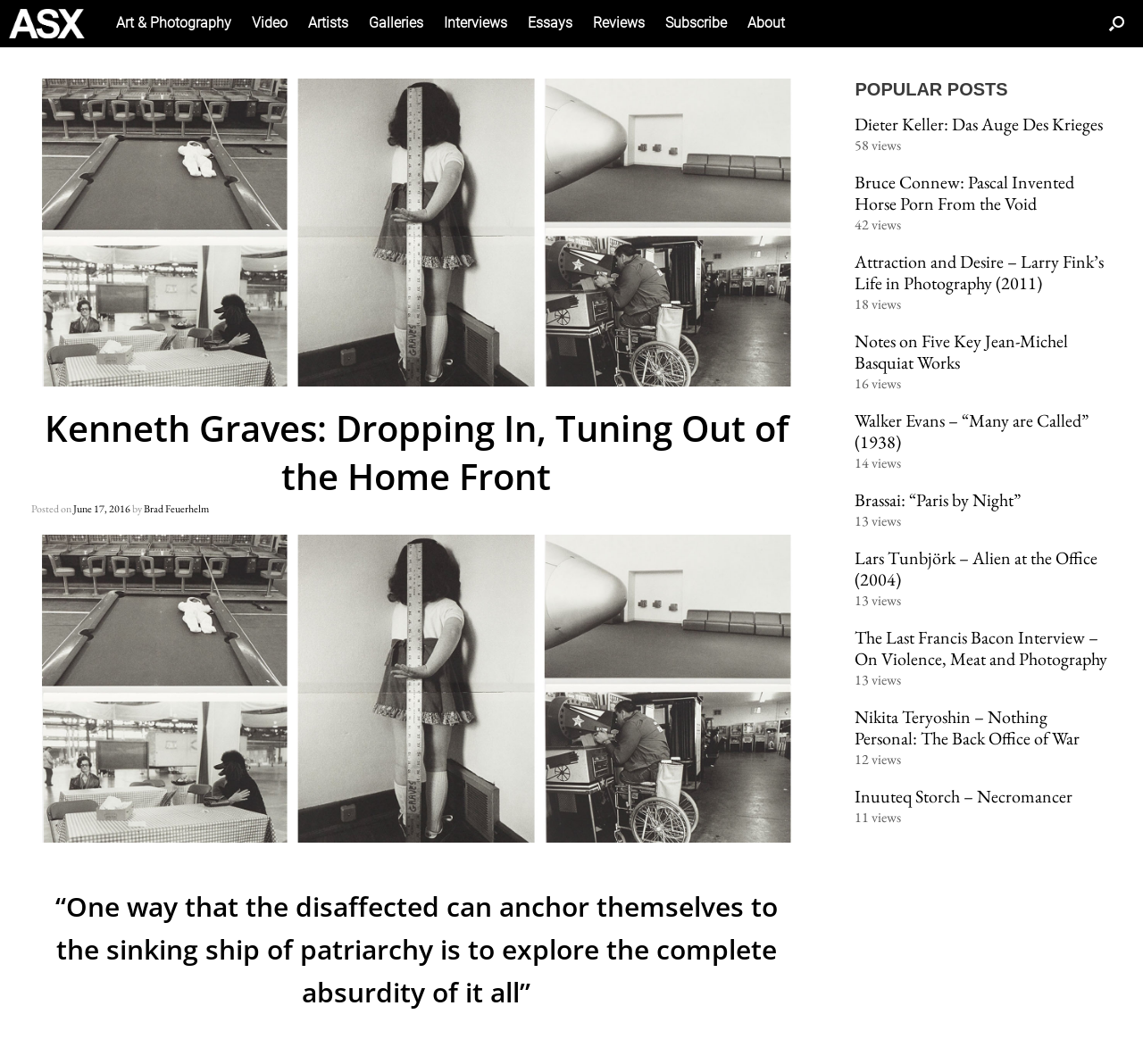Generate a comprehensive description of the contents of the webpage.

This webpage is about an article titled "Kenneth Graves: Dropping In, Tuning Out of the Home Front" on a website called AMERICAN SUBURB X. At the top left corner, there is a logo of AMERICAN SUBURB X, which is an image linked to the website's homepage. Next to the logo, there are several links to different categories, including "Art & Photography", "Video", "Artists", "Galleries", "Interviews", "Essays", "Reviews", and "Subscribe". 

On the top right corner, there is a search bar with a prompt "Open the search". Below the search bar, there is a header section with the article title "Kenneth Graves: Dropping In, Tuning Out of the Home Front" in a large font, followed by the posting date "June 17, 2016" and the author's name "Brad Feuerhelm". 

The main content of the article starts with a quote "“One way that the disaffected can anchor themselves to the sinking ship of patriarchy is to explore the complete absurdity of it all”". The article's text is not provided in the accessibility tree, but based on the meta description, it seems to be a personal reflection on the idea of the 60's and 70's.

On the right side of the webpage, there is a section titled "POPULAR POSTS" with a list of 8 links to other articles, each with a view count displayed below the link. The view counts range from 58 to 11.